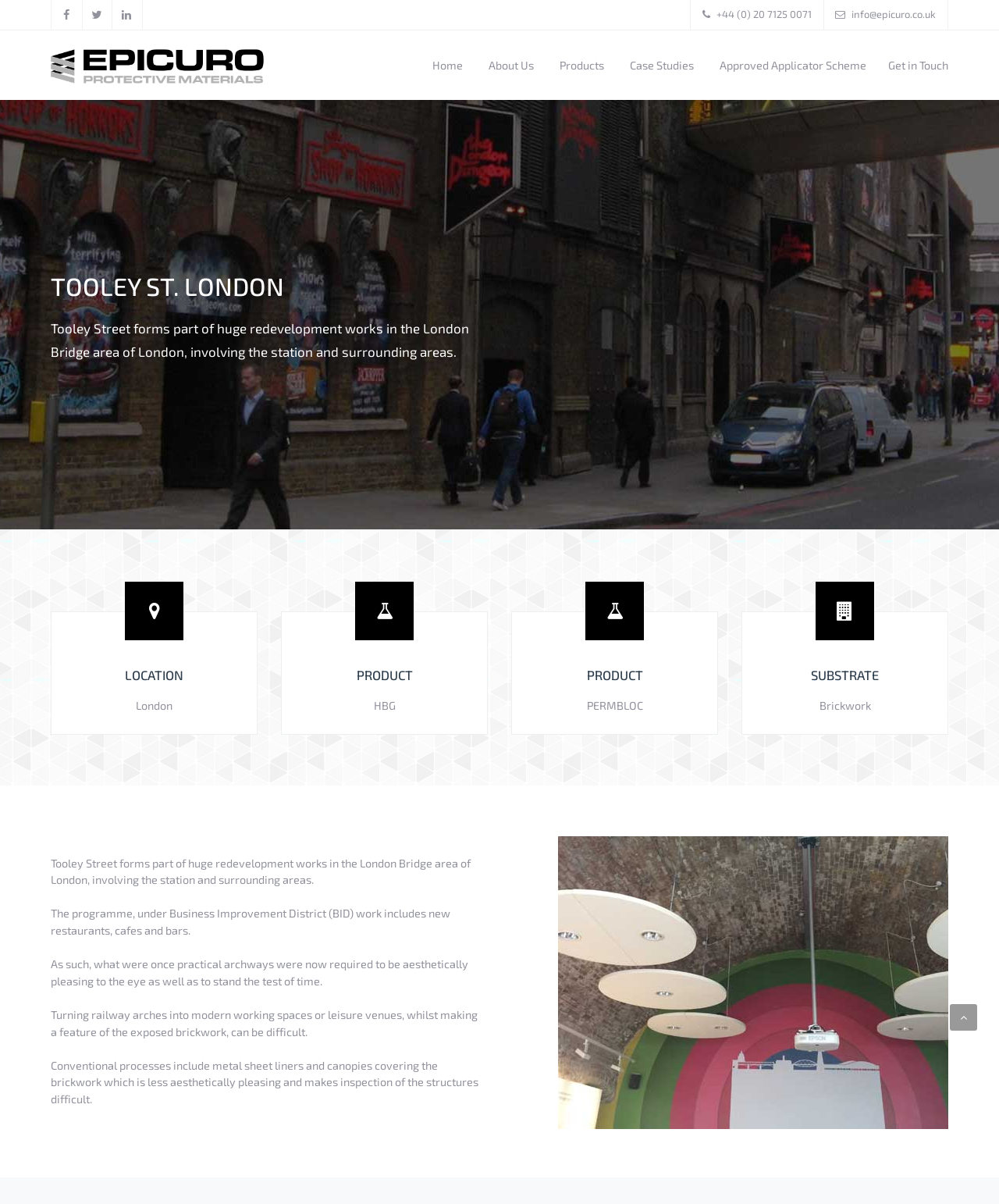Describe all the key features and sections of the webpage thoroughly.

The webpage is about Epicuro Protective Materials LTD, a company based in Tooley Street, London. At the top left corner, there are three social media links to Facebook, Twitter, and Linkedin. Next to them is the company's logo, which is also a link to the homepage. On the top right corner, there are two contact links: a phone number and an email address.

Below the logo, there is a navigation menu with six links: Home, About Us, Products, Case Studies, Approved Applicator Scheme, and Get in Touch. The menu is centered at the top of the page.

The main content of the page is divided into four sections. The first section has a heading "TOOLEY ST. LONDON" and a paragraph of text describing the redevelopment works in the London Bridge area. 

The second section has three columns with headings "LOCATION", "PRODUCT", and "SUBSTRATE". The "PRODUCT" column has two links to products, HBG and PERMBLOC, with brief descriptions. The "SUBSTRATE" column has a brief description of Brickwork.

The third section has four paragraphs of text describing the challenges of turning railway arches into modern working spaces or leisure venues while maintaining their aesthetic appeal. 

At the bottom of the page, there is a "Back To Top" link.